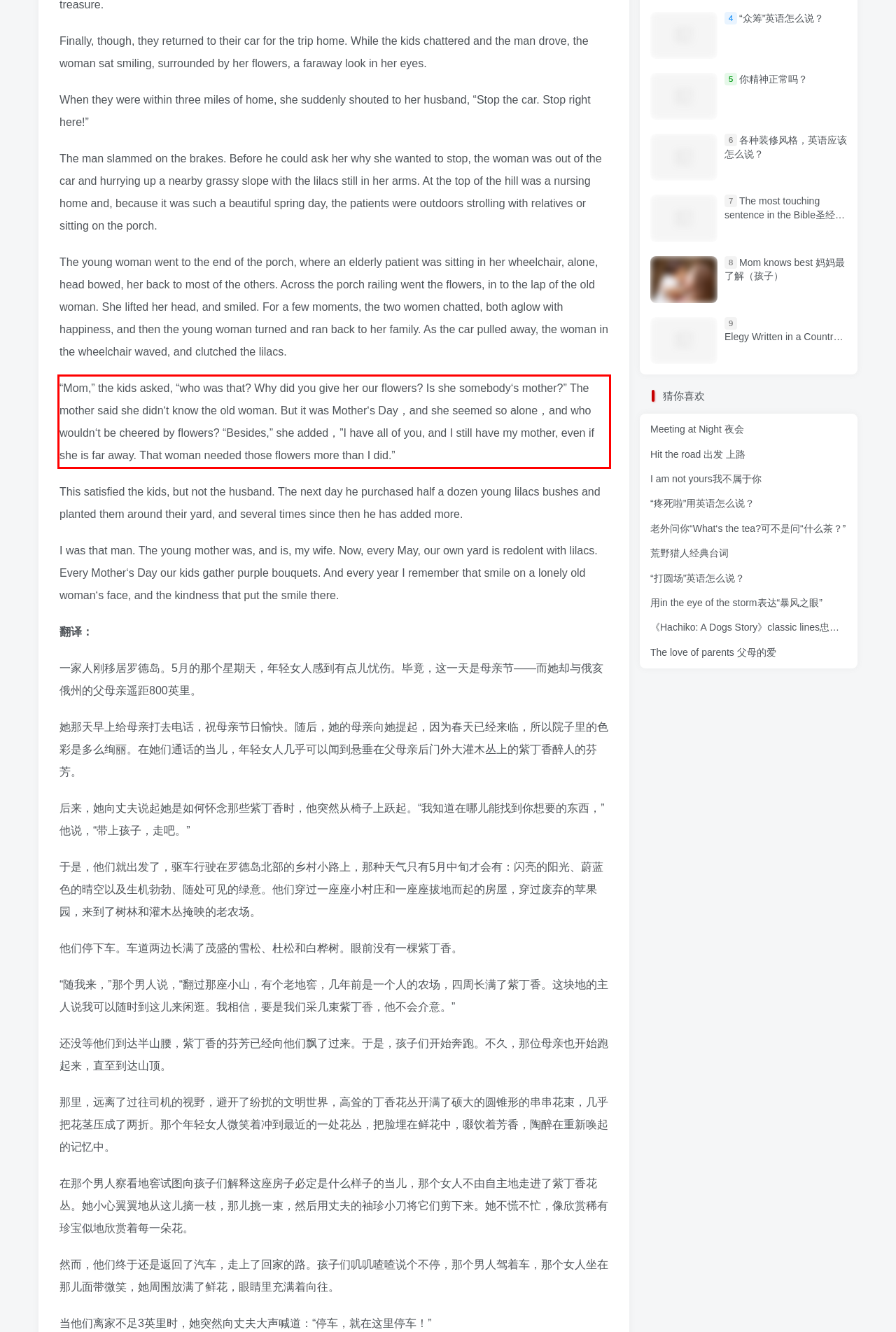Identify and extract the text within the red rectangle in the screenshot of the webpage.

“Mom,” the kids asked, “who was that? Why did you give her our flowers? Is she somebody‘s mother?” The mother said she didn‘t know the old woman. But it was Mother‘s Day，and she seemed so alone，and who wouldn‘t be cheered by flowers? “Besides,” she added，”I have all of you, and I still have my mother, even if she is far away. That woman needed those flowers more than I did.”